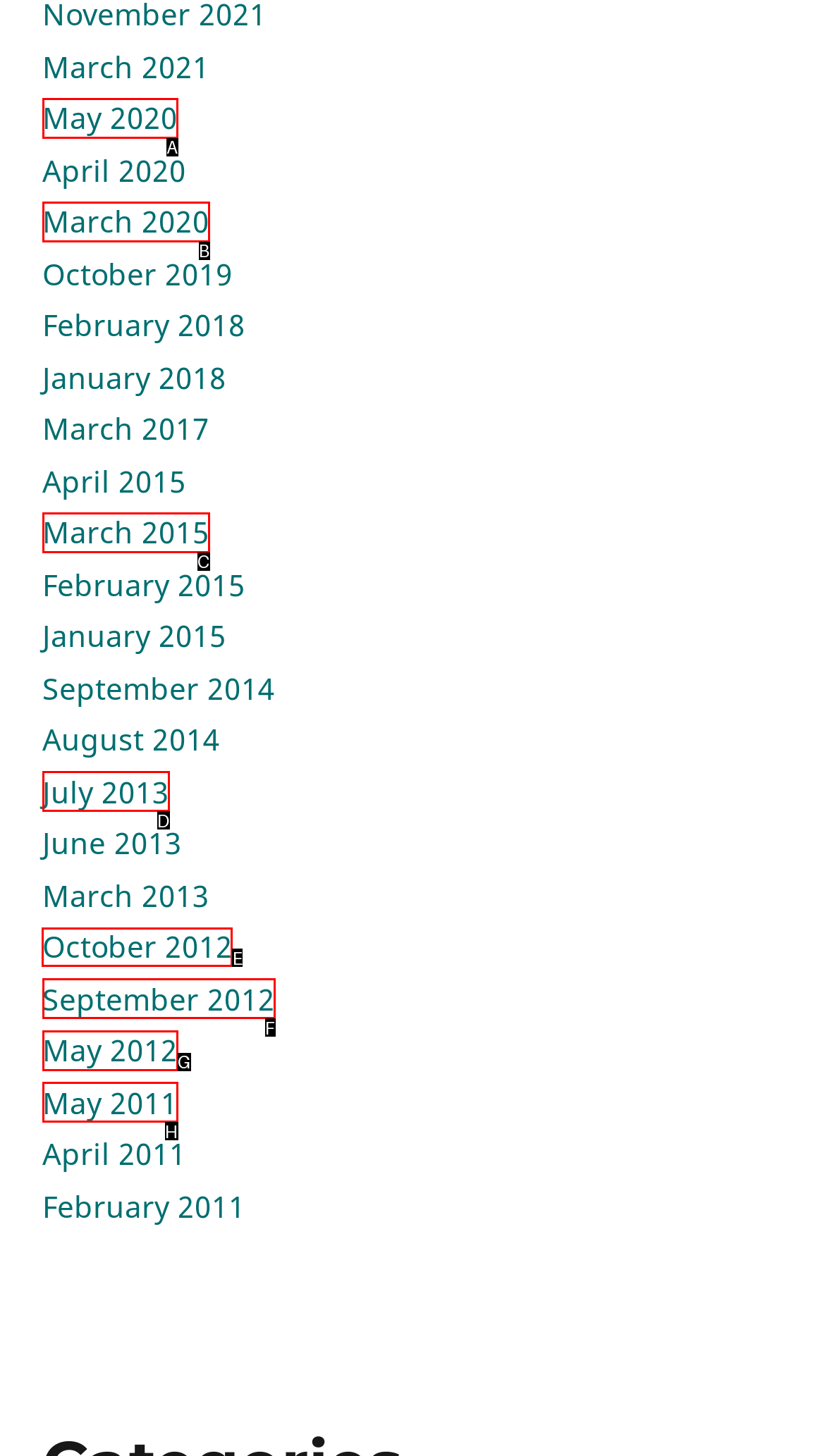Tell me which one HTML element you should click to complete the following task: view October 2012
Answer with the option's letter from the given choices directly.

E